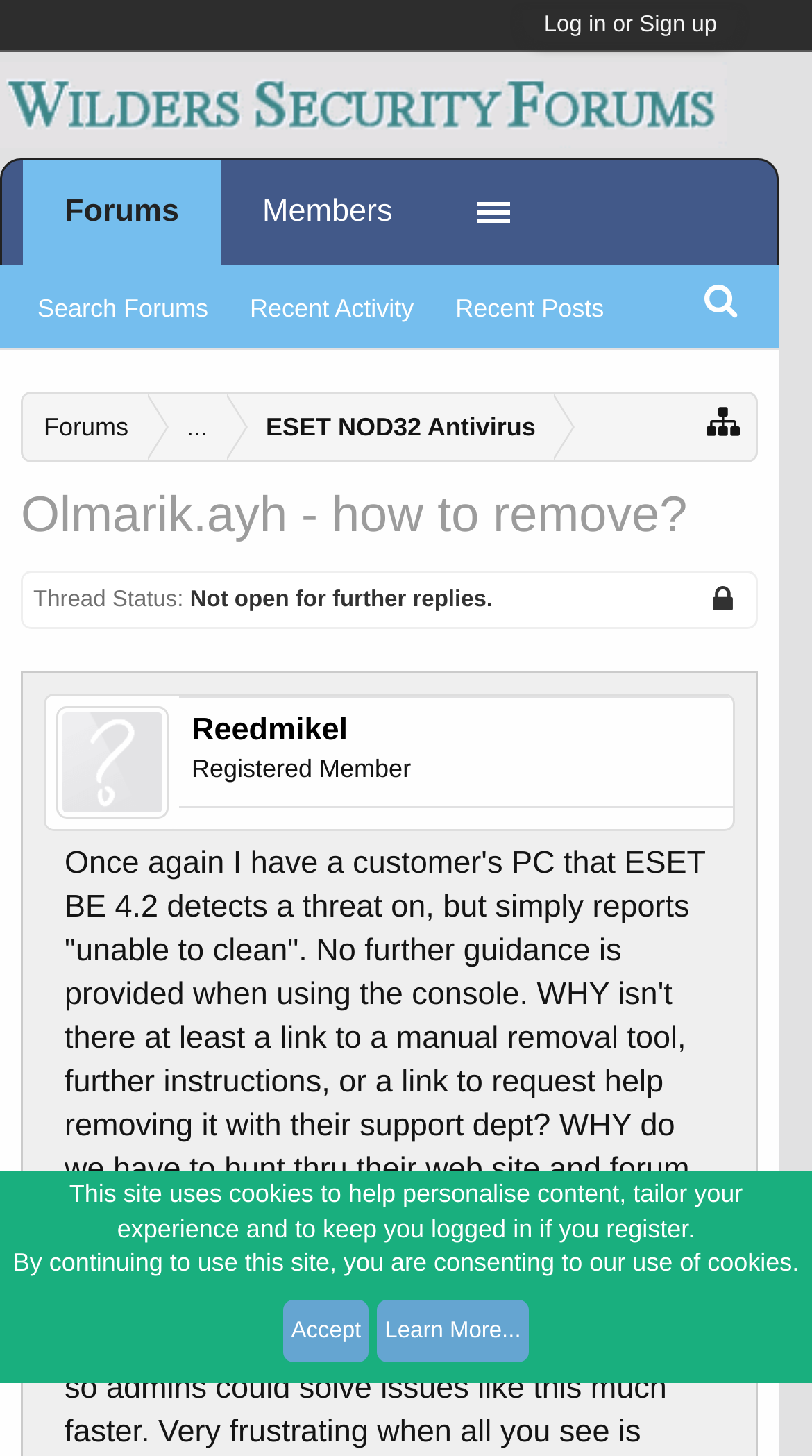Can you provide the bounding box coordinates for the element that should be clicked to implement the instruction: "Go to forums"?

[0.028, 0.27, 0.184, 0.318]